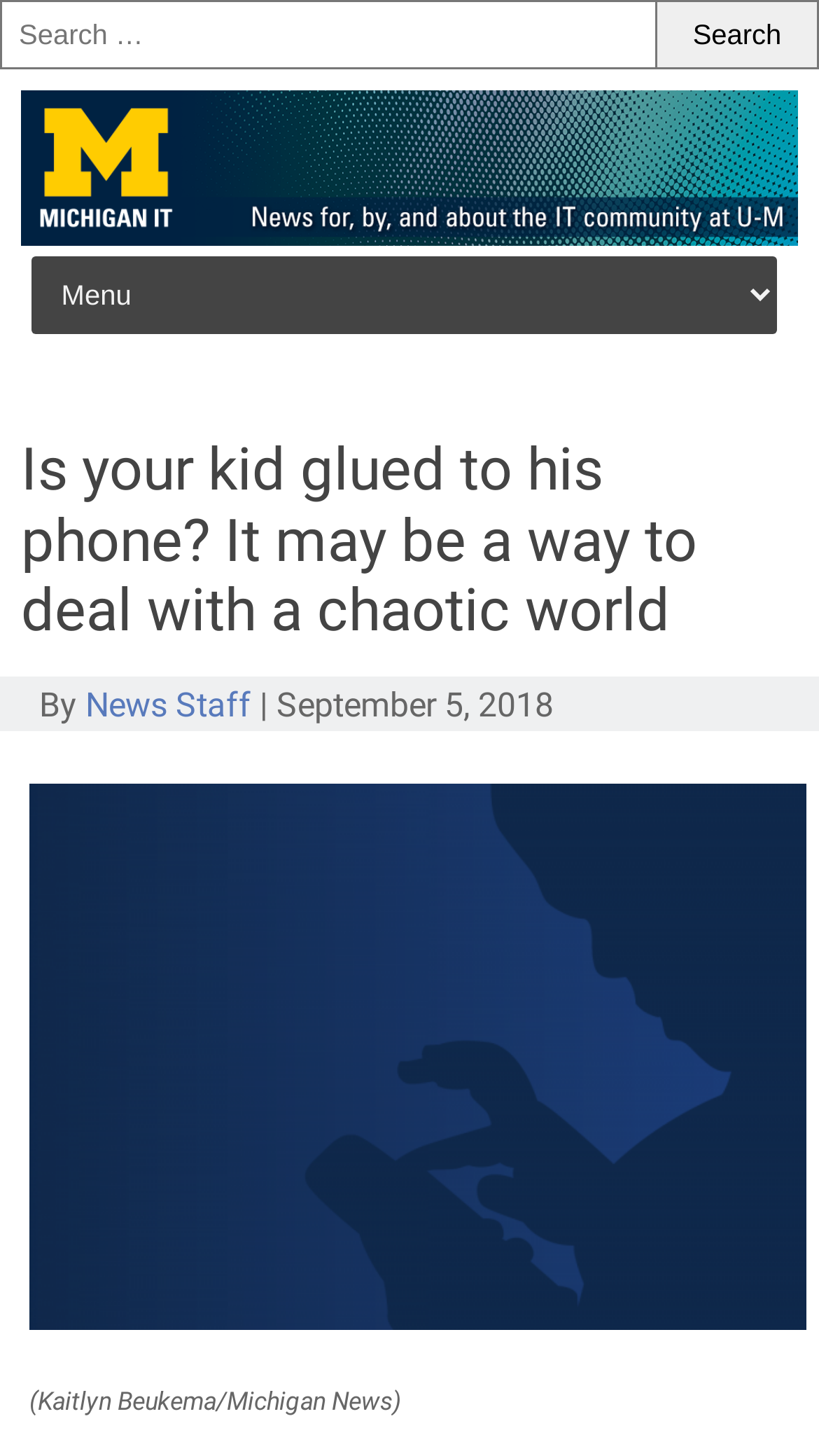Please provide a one-word or phrase answer to the question: 
What is the topic of the article?

Kids using phones